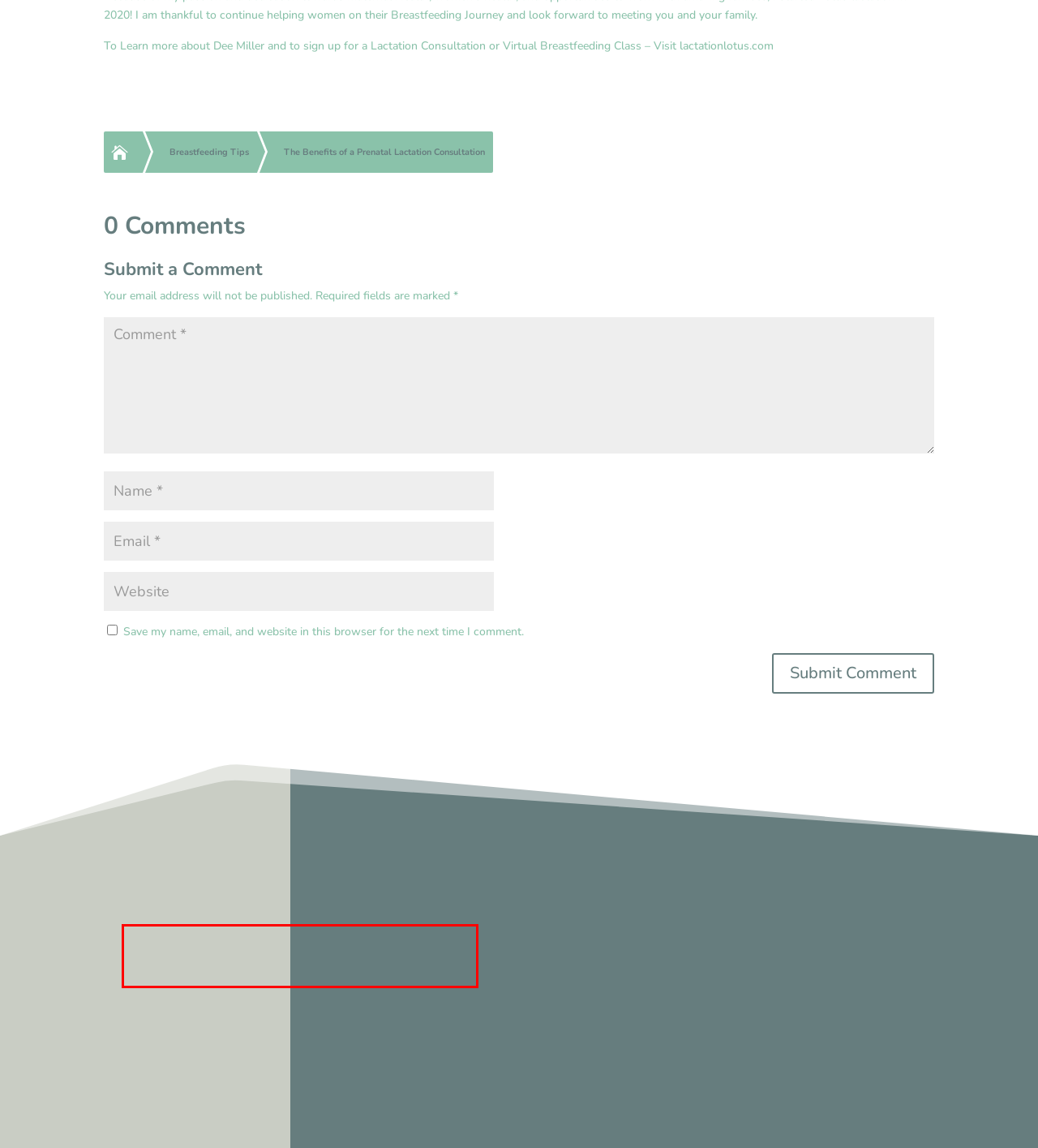Please analyze the screenshot of a webpage and extract the text content within the red bounding box using OCR.

Every month you'll receive articles, my latest blog posts, lactation tips, special promotions, and more in your Inbox. Subscribe Today!